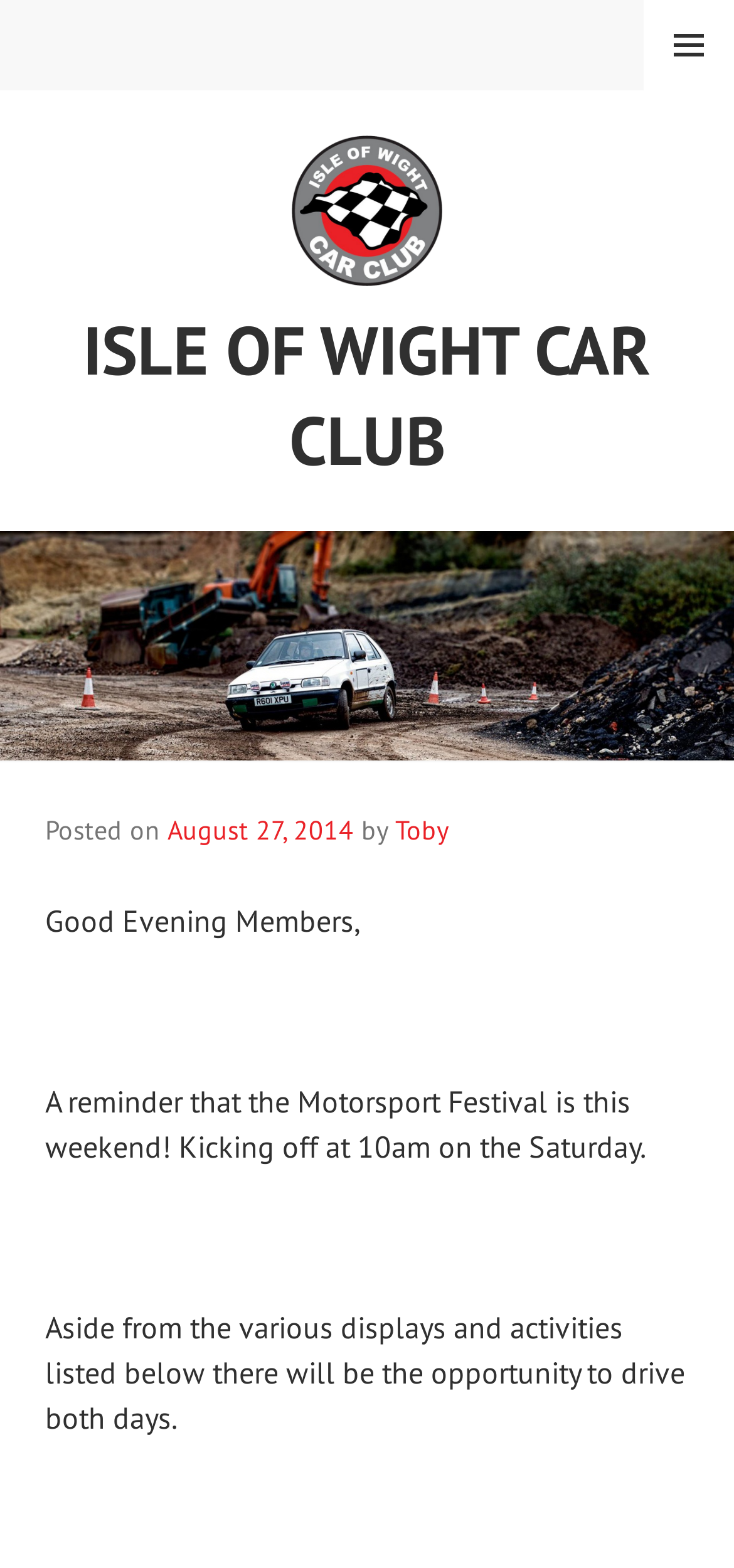What is the name of the car club?
Based on the screenshot, provide a one-word or short-phrase response.

Isle of Wight Car Club